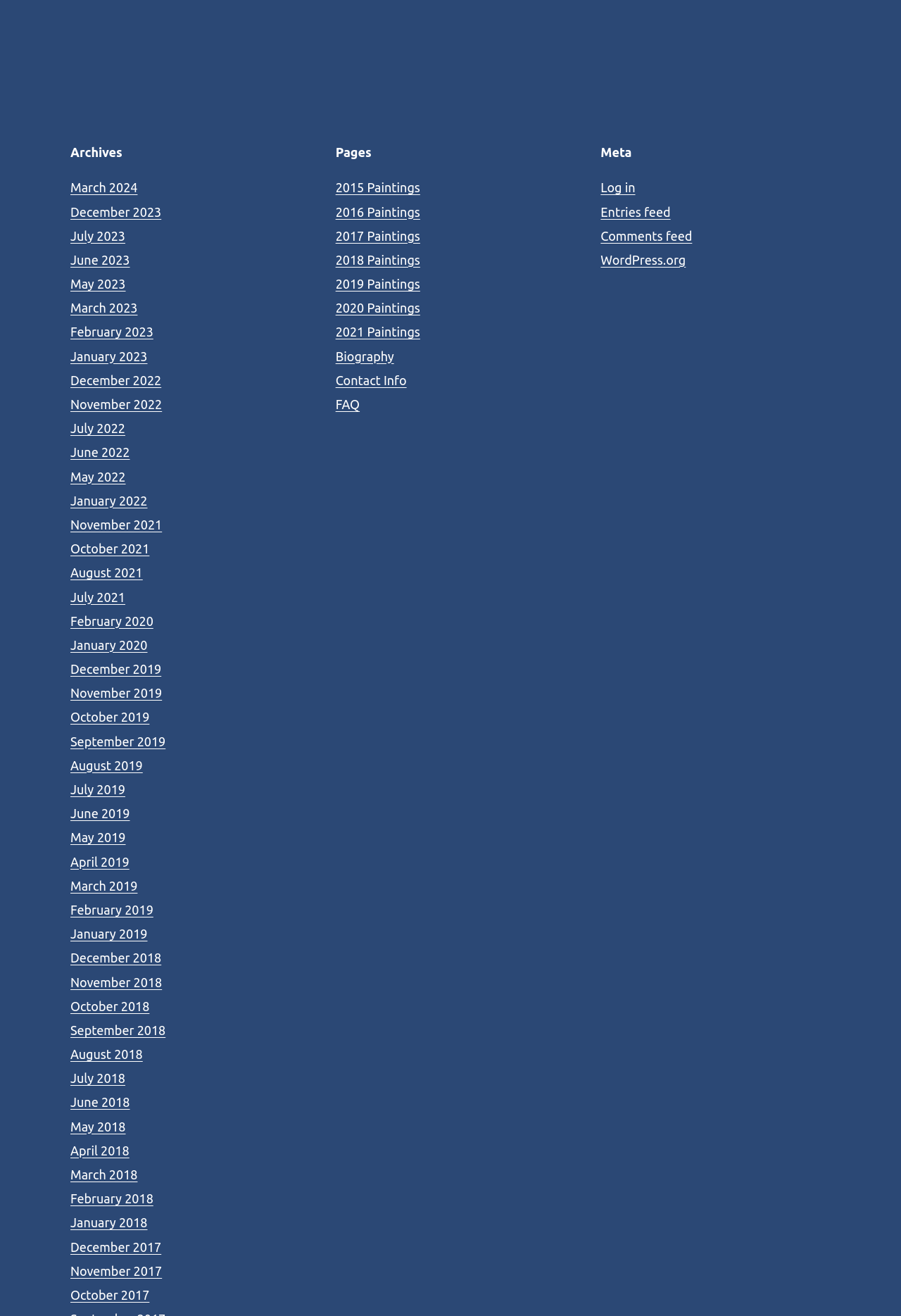How many links are there under the 'Pages' navigation?
Look at the image and respond to the question as thoroughly as possible.

I counted the links under the 'Pages' navigation and found that there are 9 links, including '2015 Paintings', '2016 Paintings', and so on, up to 'FAQ'.